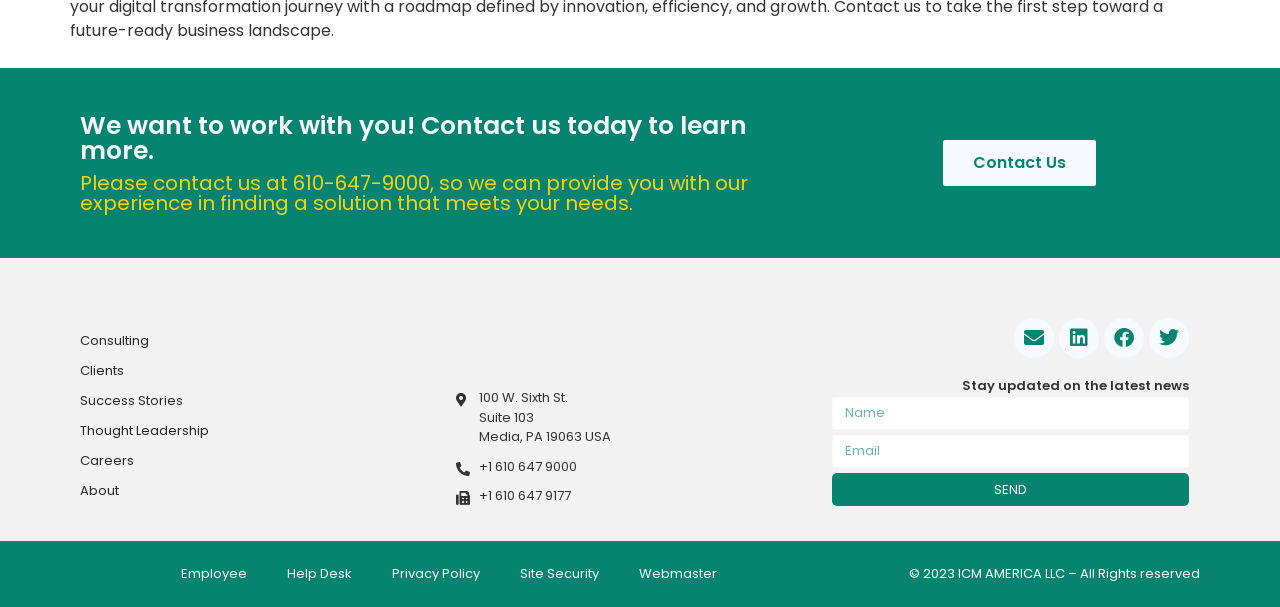Please indicate the bounding box coordinates of the element's region to be clicked to achieve the instruction: "Click Envelope". Provide the coordinates as four float numbers between 0 and 1, i.e., [left, top, right, bottom].

[0.792, 0.523, 0.823, 0.589]